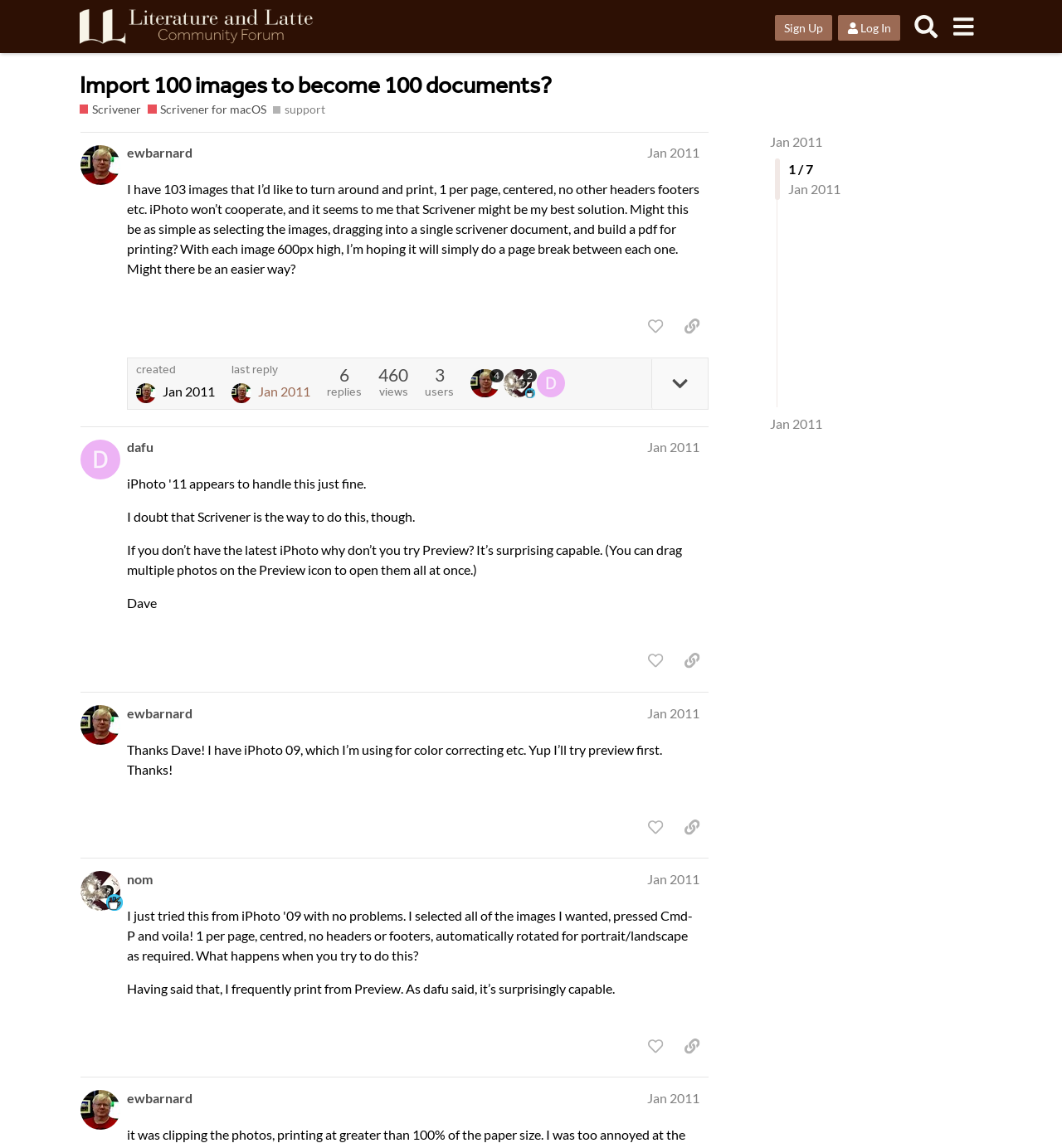Determine the bounding box coordinates of the element that should be clicked to execute the following command: "Search".

[0.854, 0.007, 0.89, 0.04]